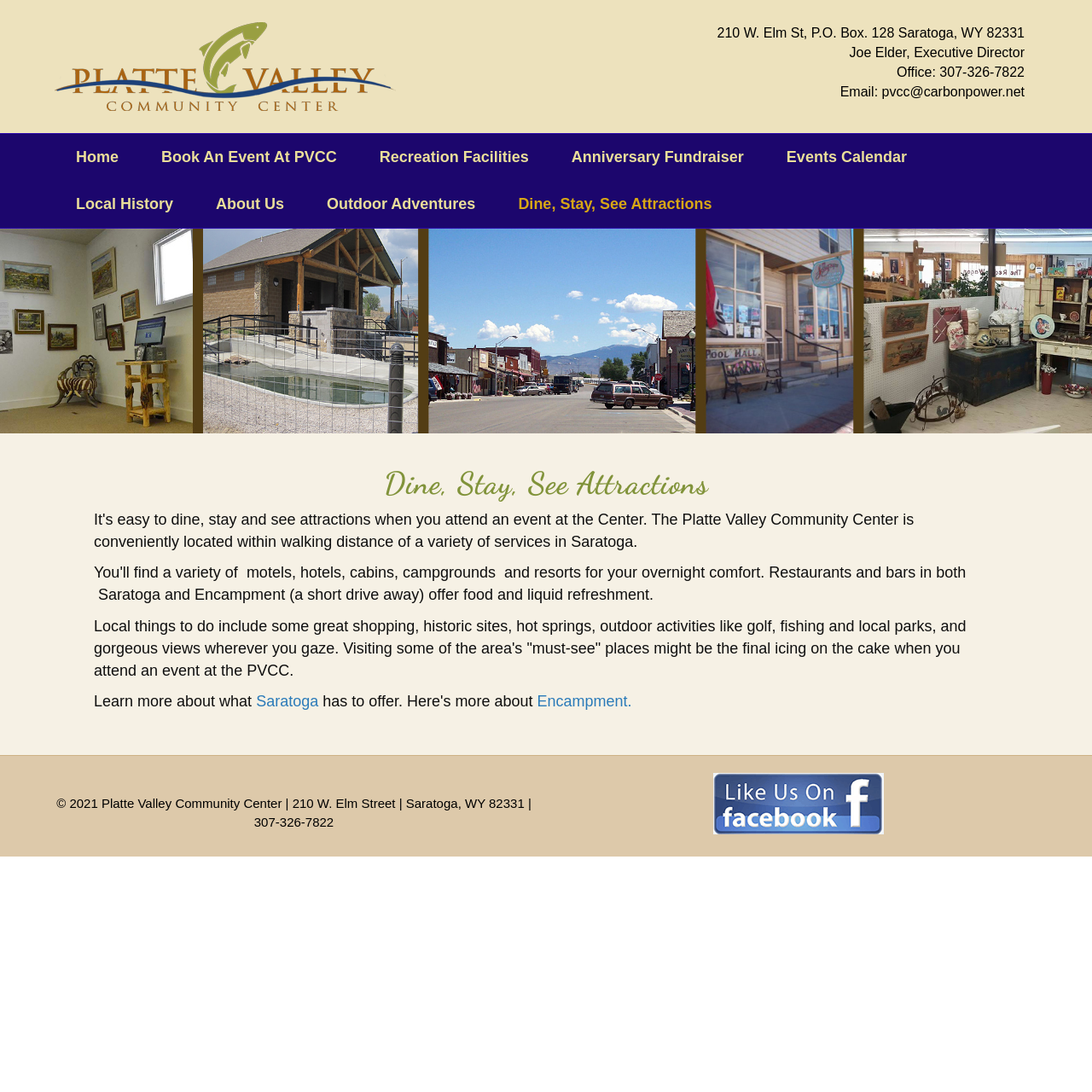What are some local things to do in Saratoga?
Answer the question with a single word or phrase, referring to the image.

shopping, historic sites, hot springs, outdoor activities